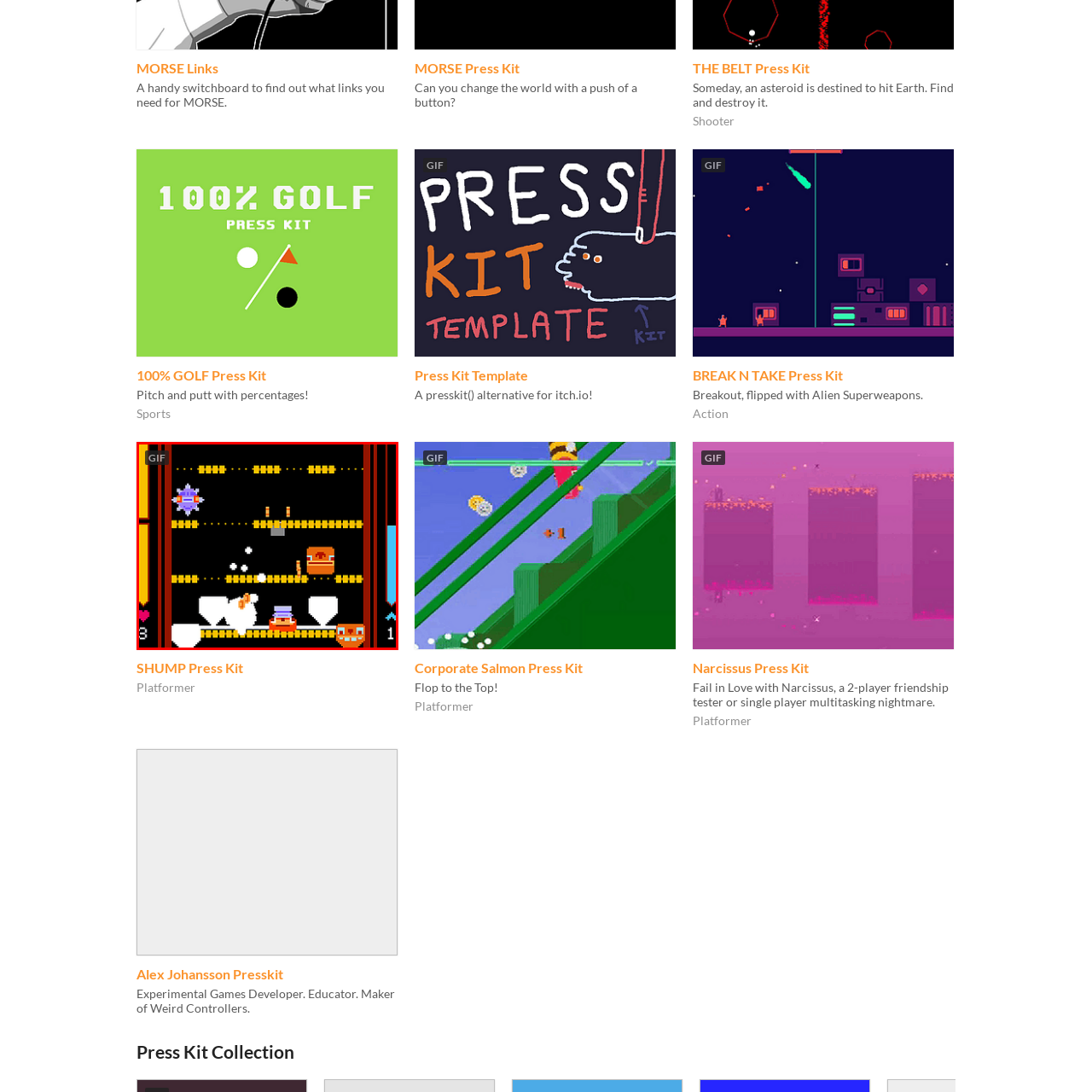What is the purpose of the treasure chests?
Inspect the image area bounded by the red box and answer the question with a single word or a short phrase.

To gather points or rewards